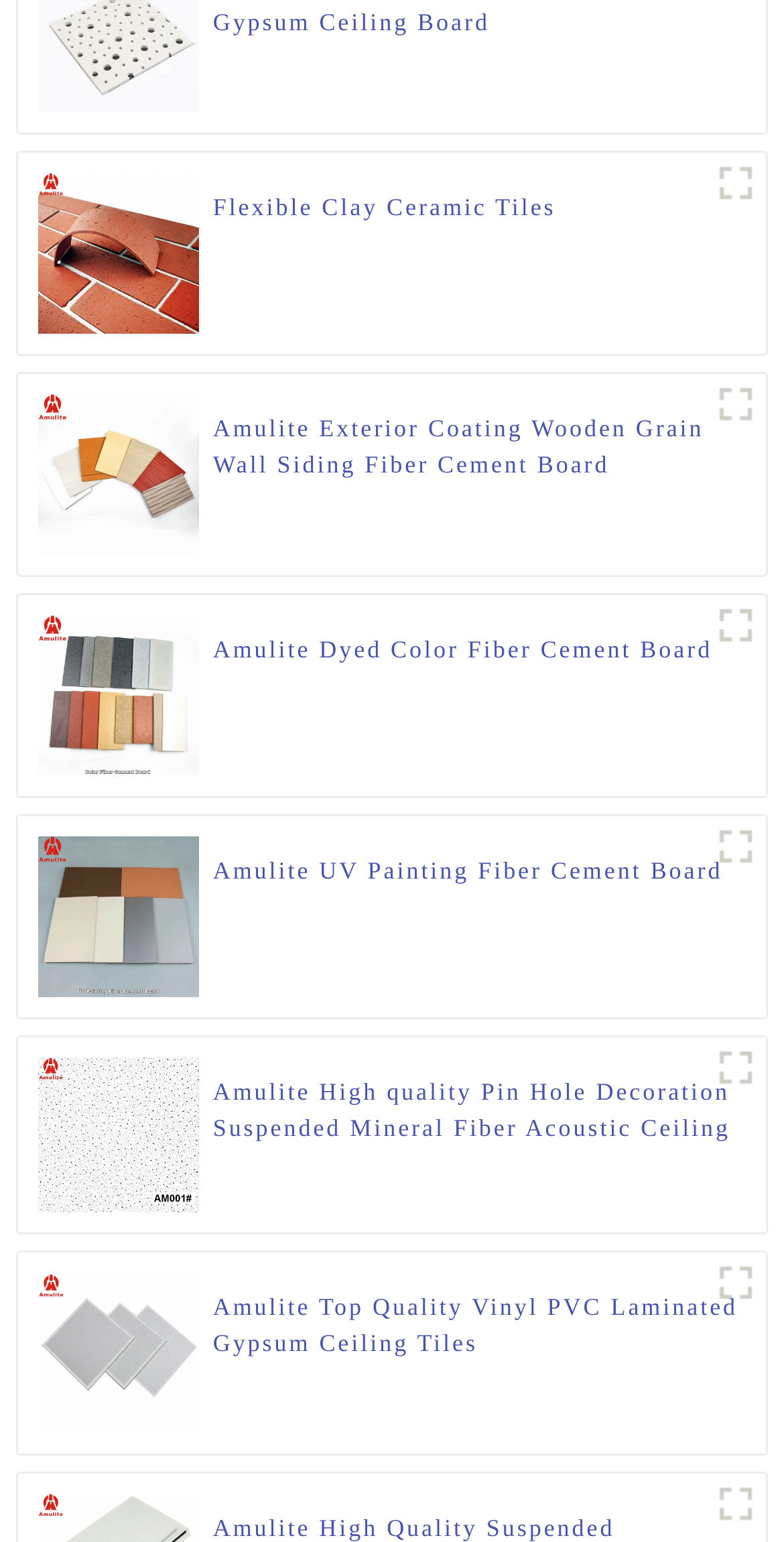Please identify the bounding box coordinates of the element's region that I should click in order to complete the following instruction: "Discover Amulite Top Quality Vinyl PVC Laminated Gypsum Ceiling Tiles". The bounding box coordinates consist of four float numbers between 0 and 1, i.e., [left, top, right, bottom].

[0.272, 0.836, 0.952, 0.883]